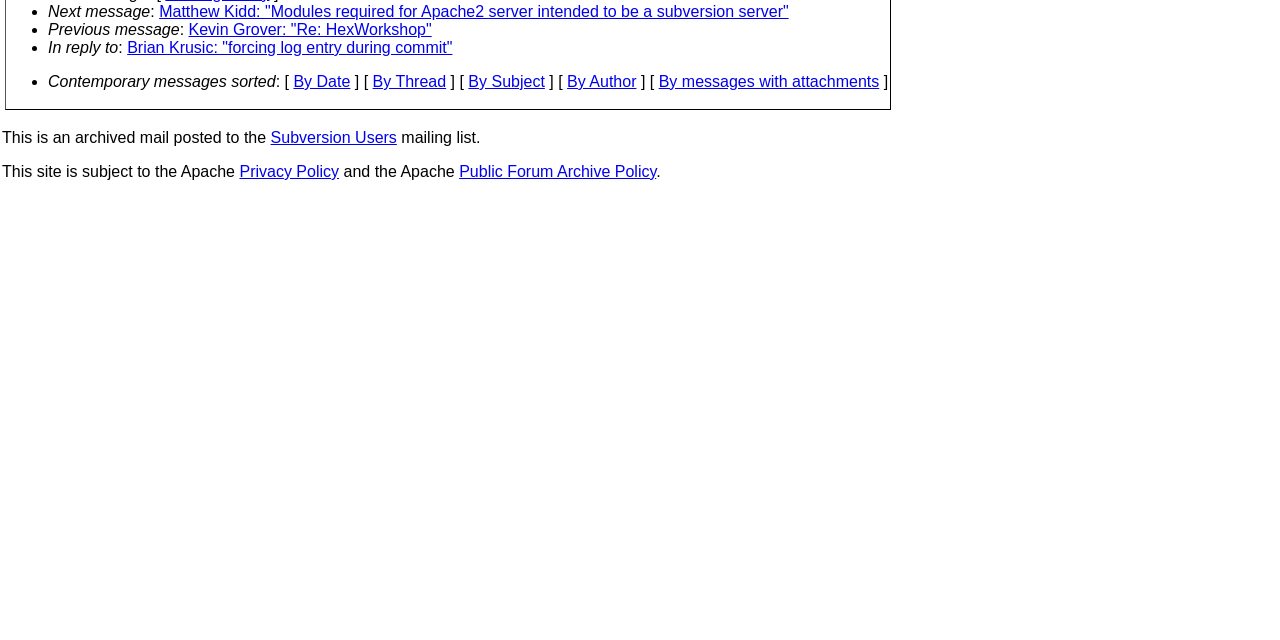Using the format (top-left x, top-left y, bottom-right x, bottom-right y), provide the bounding box coordinates for the described UI element. All values should be floating point numbers between 0 and 1: Kevin Grover: "Re: HexWorkshop"

[0.147, 0.033, 0.337, 0.059]